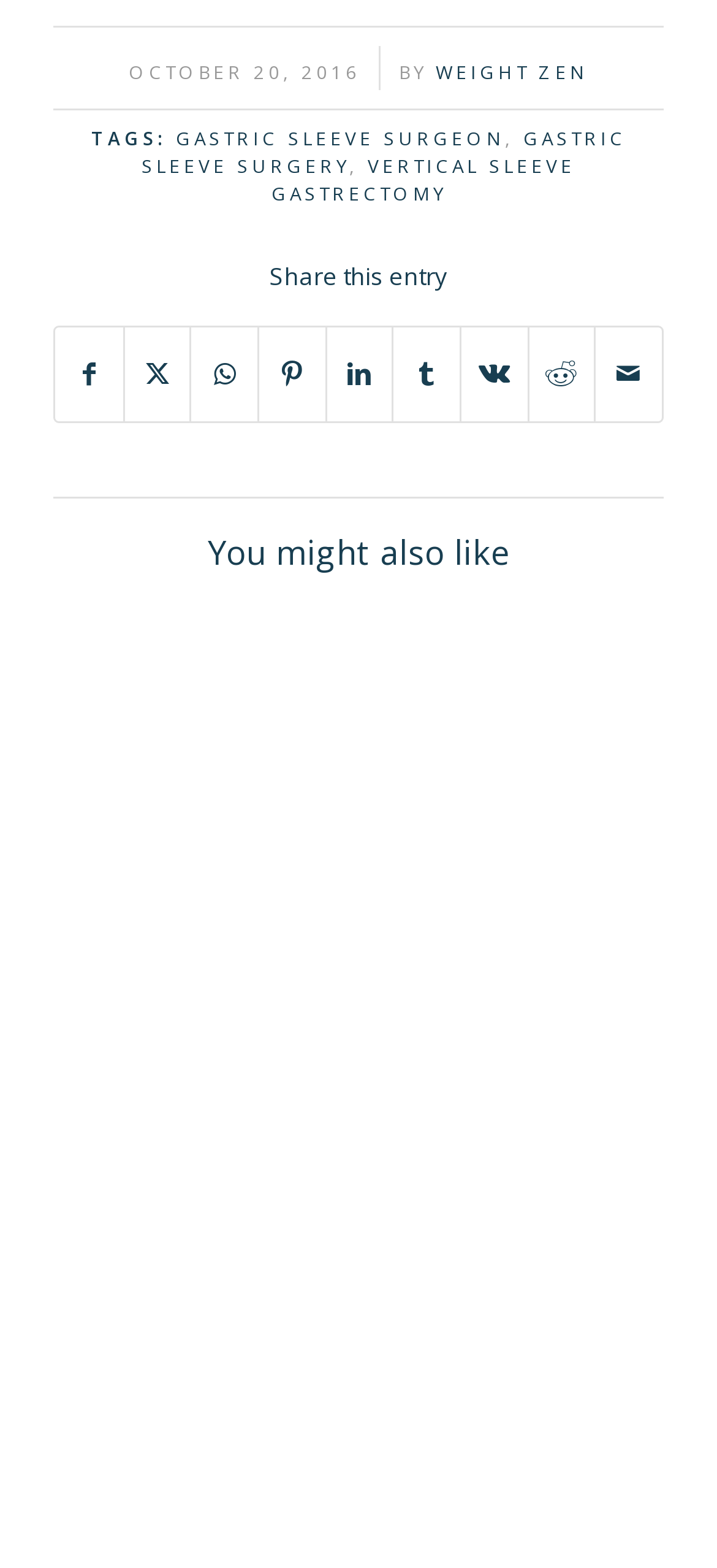What is the date of the article?
Answer the question in a detailed and comprehensive manner.

The date of the article can be found at the top of the webpage, where it says 'OCTOBER 20, 2016' in a static text element.